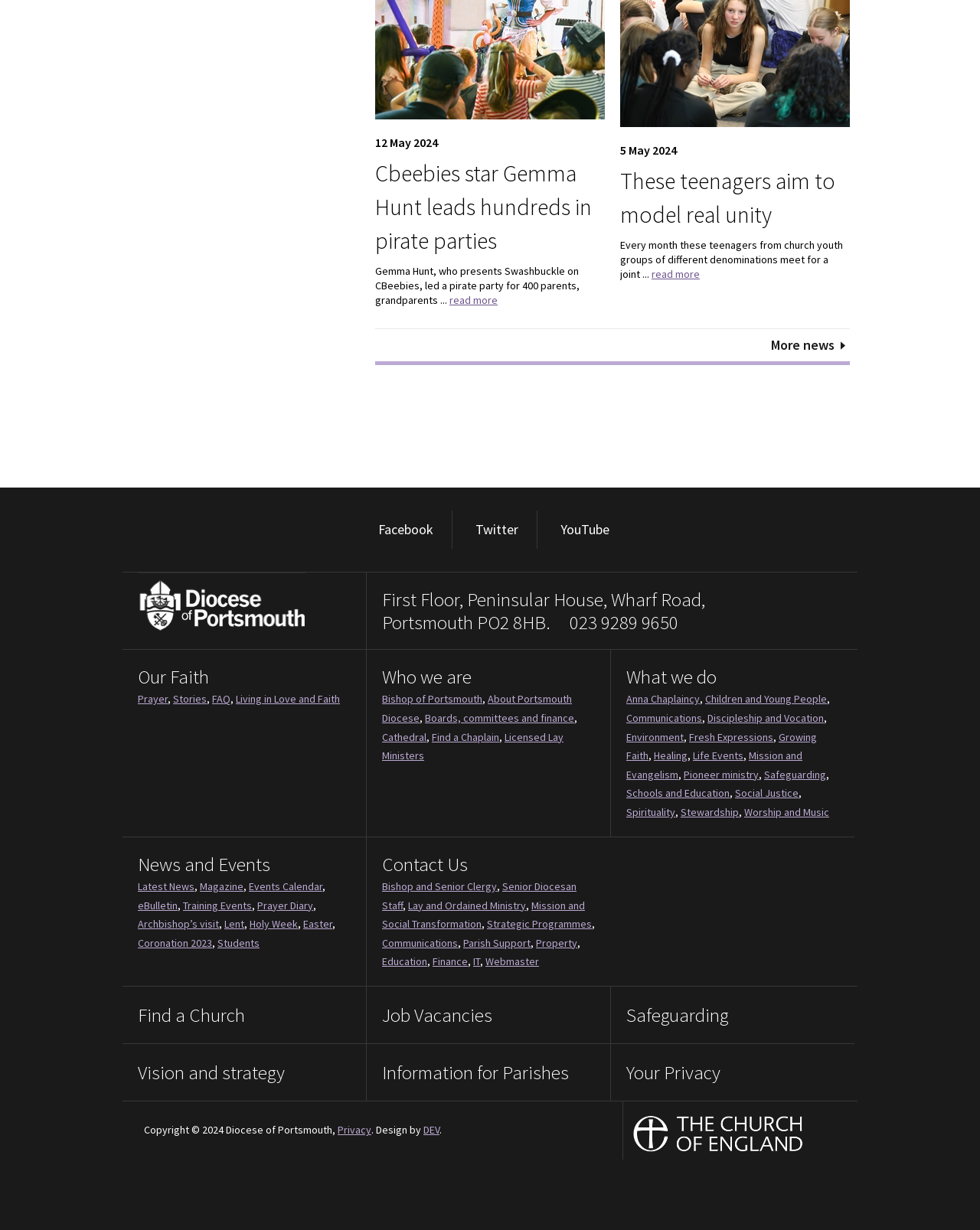Calculate the bounding box coordinates for the UI element based on the following description: "Worship and Music". Ensure the coordinates are four float numbers between 0 and 1, i.e., [left, top, right, bottom].

[0.759, 0.655, 0.846, 0.666]